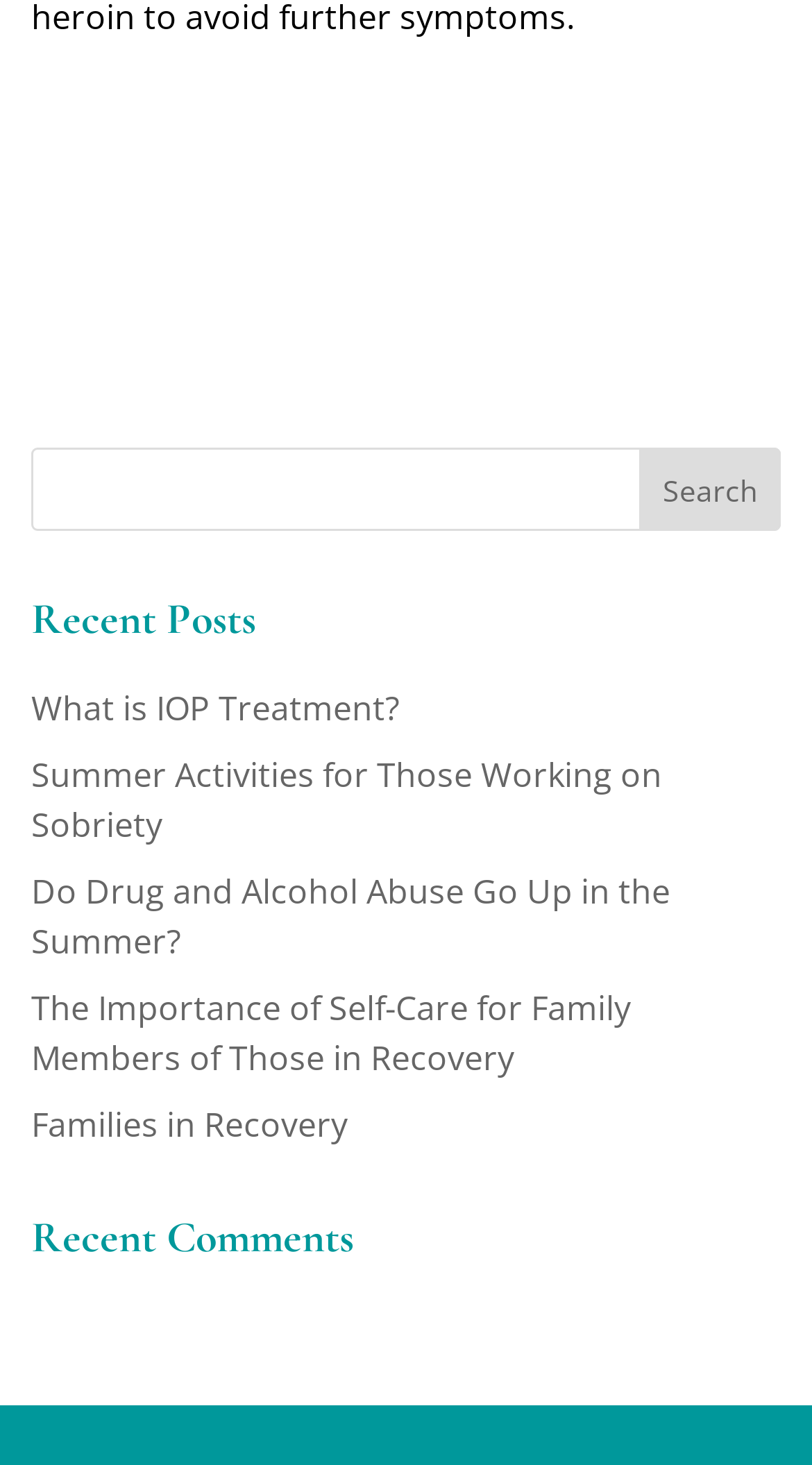Based on the element description "Families in Recovery", predict the bounding box coordinates of the UI element.

[0.038, 0.752, 0.428, 0.783]